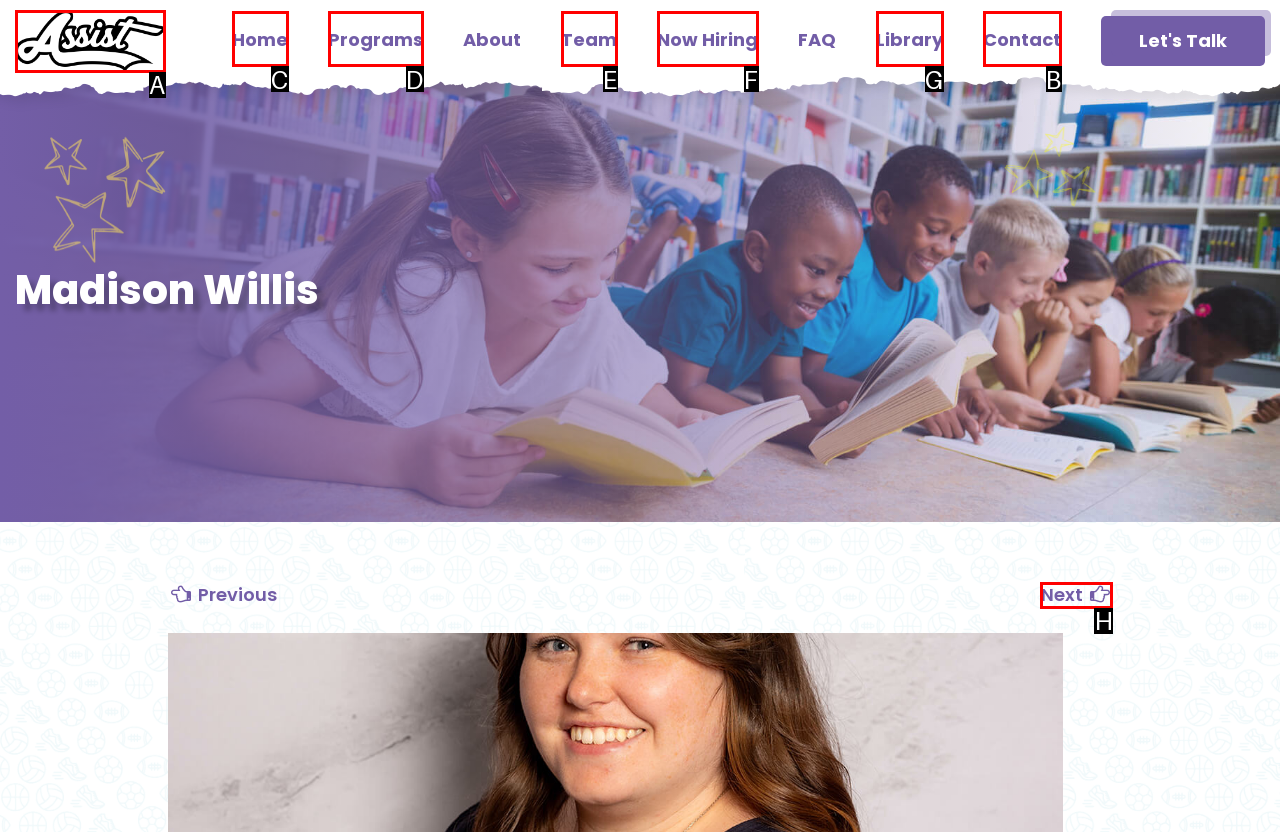Specify the letter of the UI element that should be clicked to achieve the following: Contact us
Provide the corresponding letter from the choices given.

B